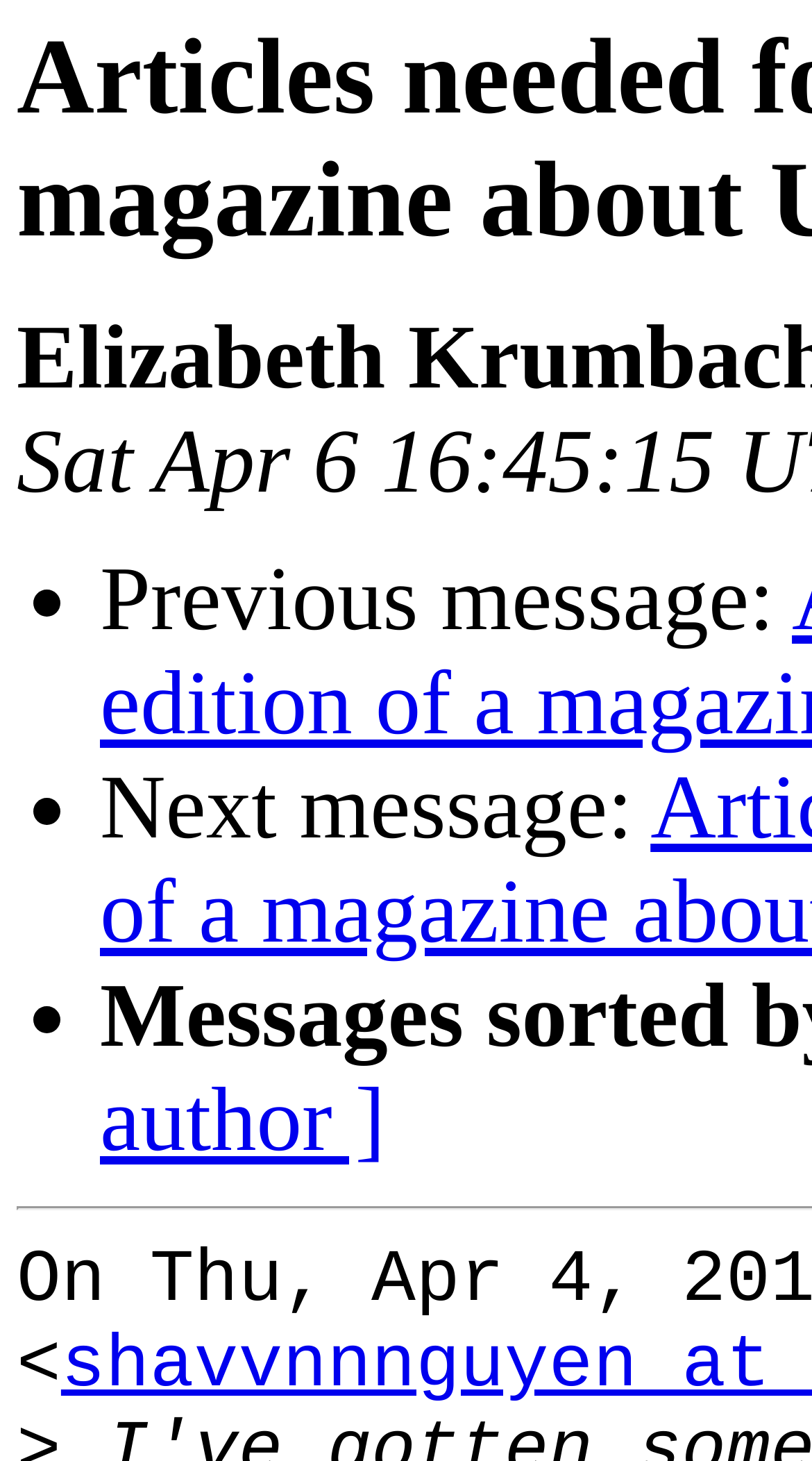Please extract the webpage's main title and generate its text content.

Articles needed for a special edition of a magazine about Ubuntu Flavors